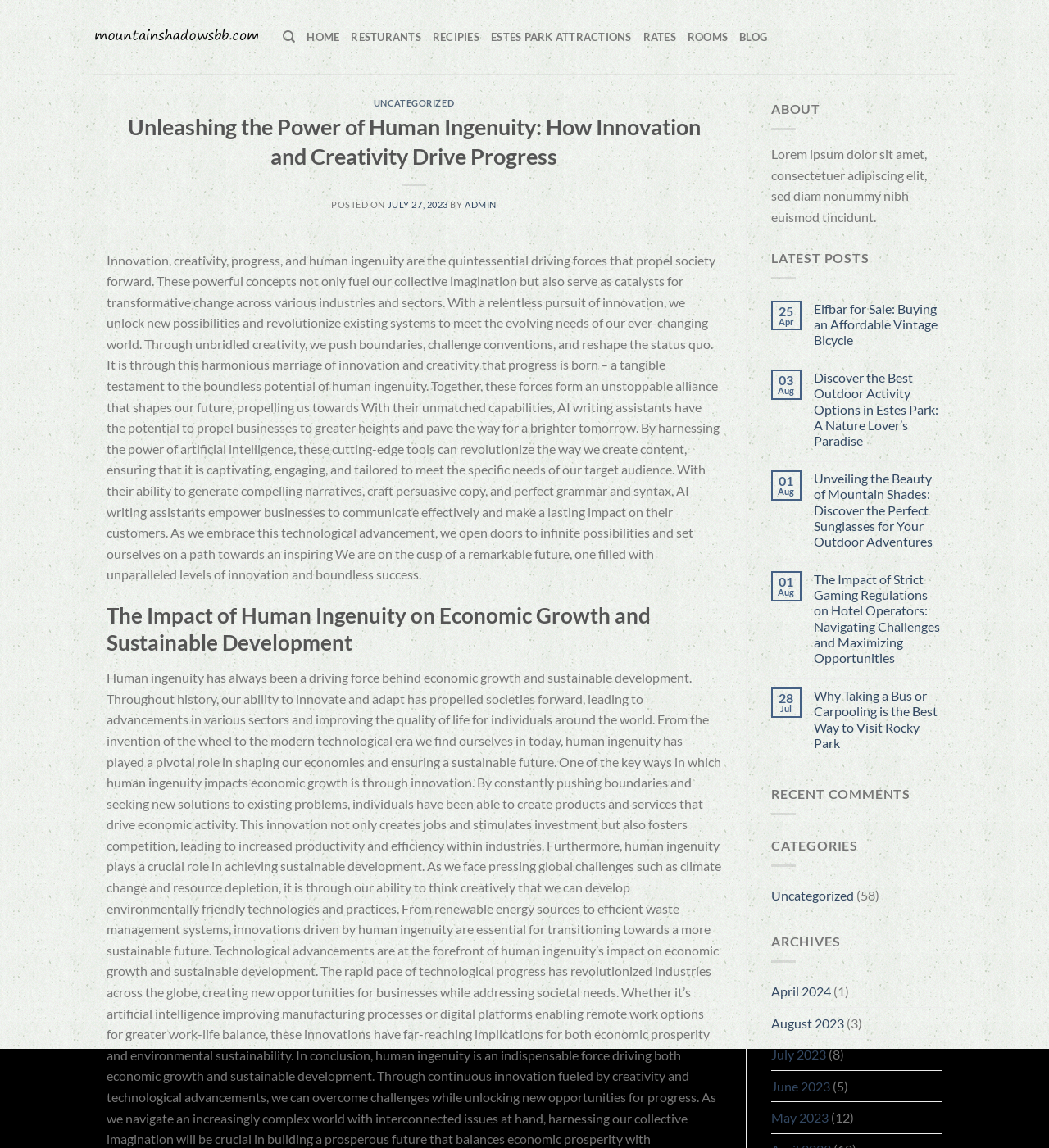What is the category of the post 'Unleashing the Power of Human Ingenuity: How Innovation and Creativity Drive Progress'?
Using the information from the image, answer the question thoroughly.

The answer can be found by looking at the heading 'UNCATEGORIZED' which is located above the post title 'Unleashing the Power of Human Ingenuity: How Innovation and Creativity Drive Progress'.